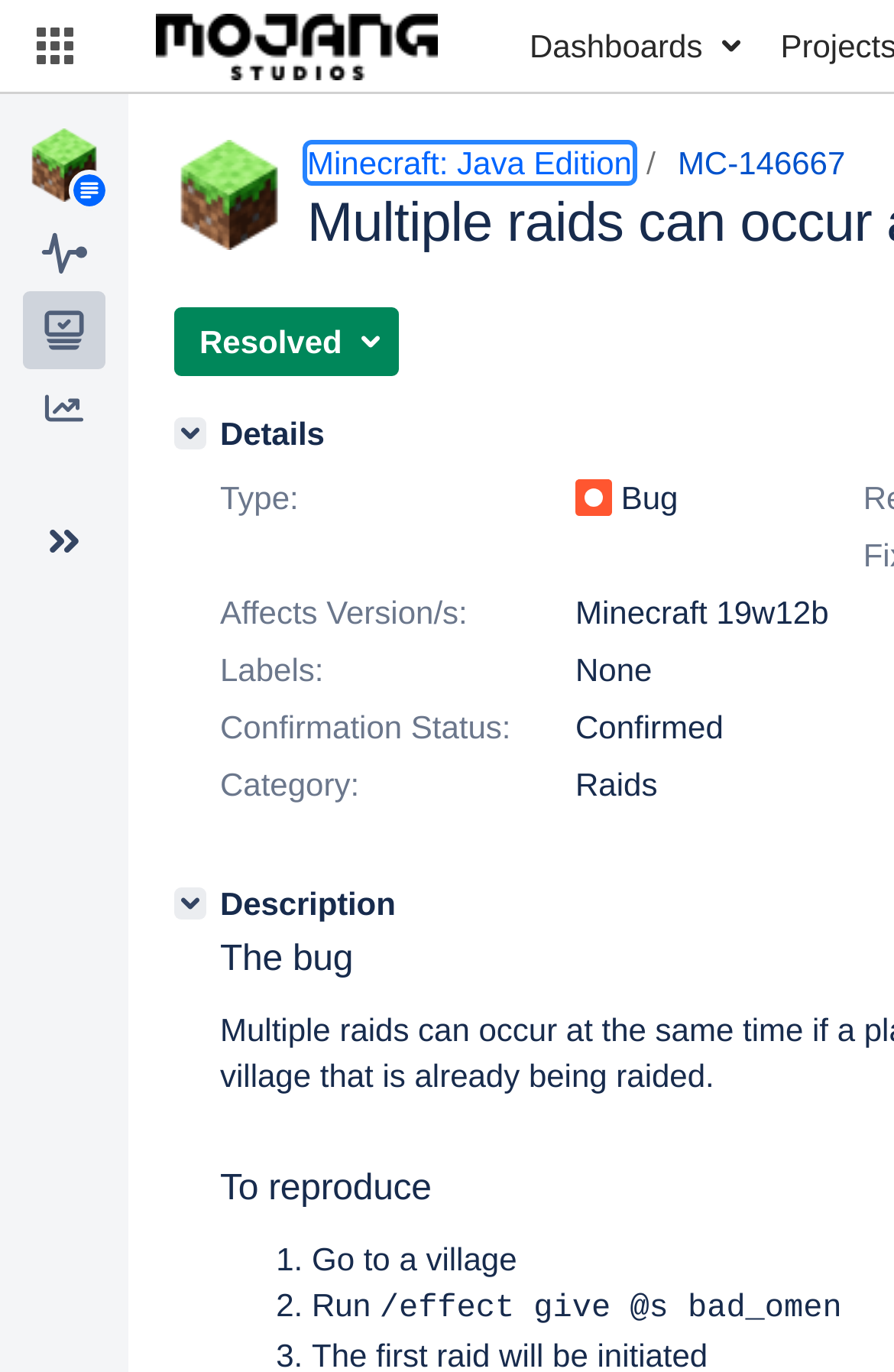Please identify the bounding box coordinates of the element I need to click to follow this instruction: "Collapse sidebar".

[0.026, 0.369, 0.118, 0.419]